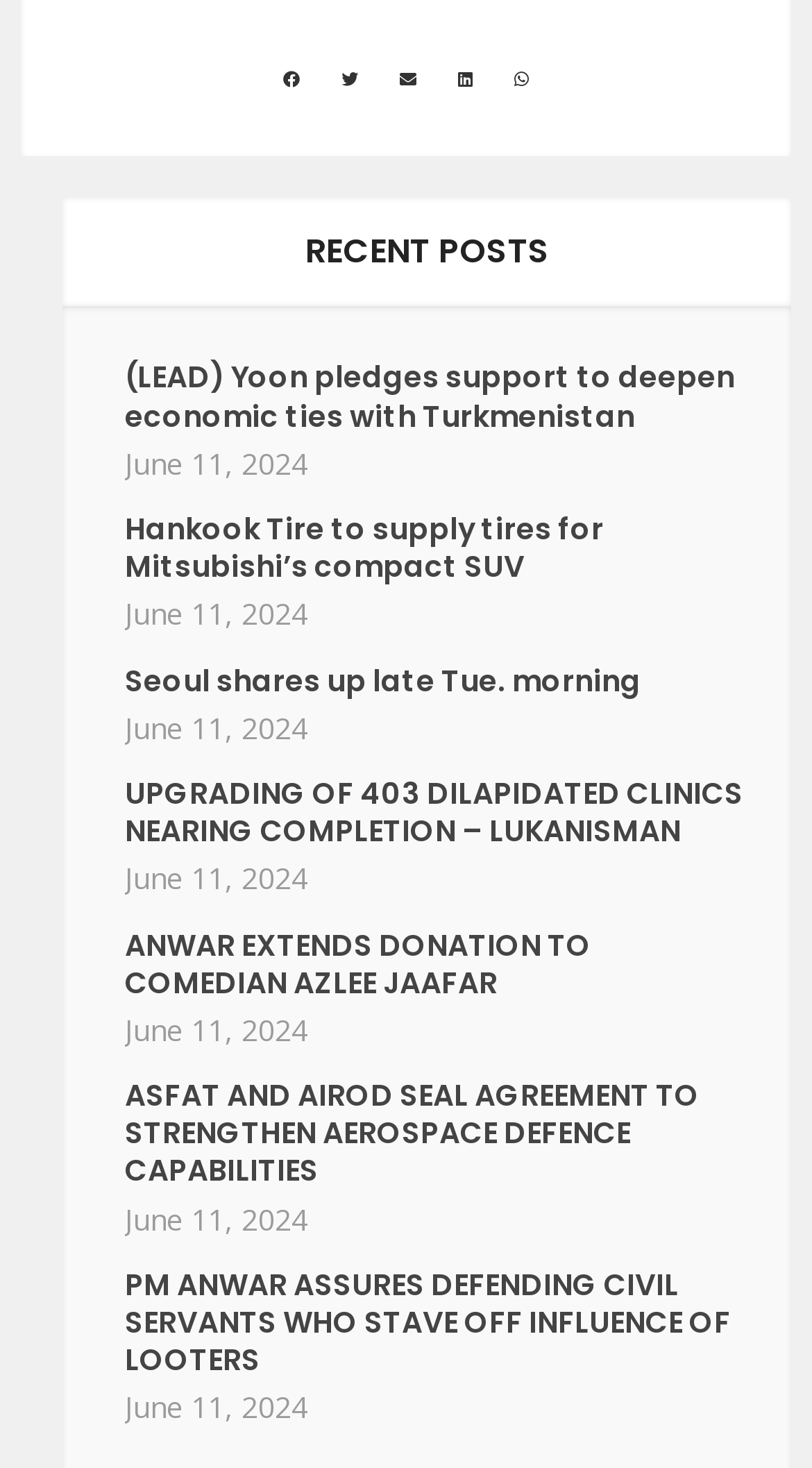What is the topic of the first article?
Please provide a single word or phrase as your answer based on the screenshot.

Economic ties with Turkmenistan